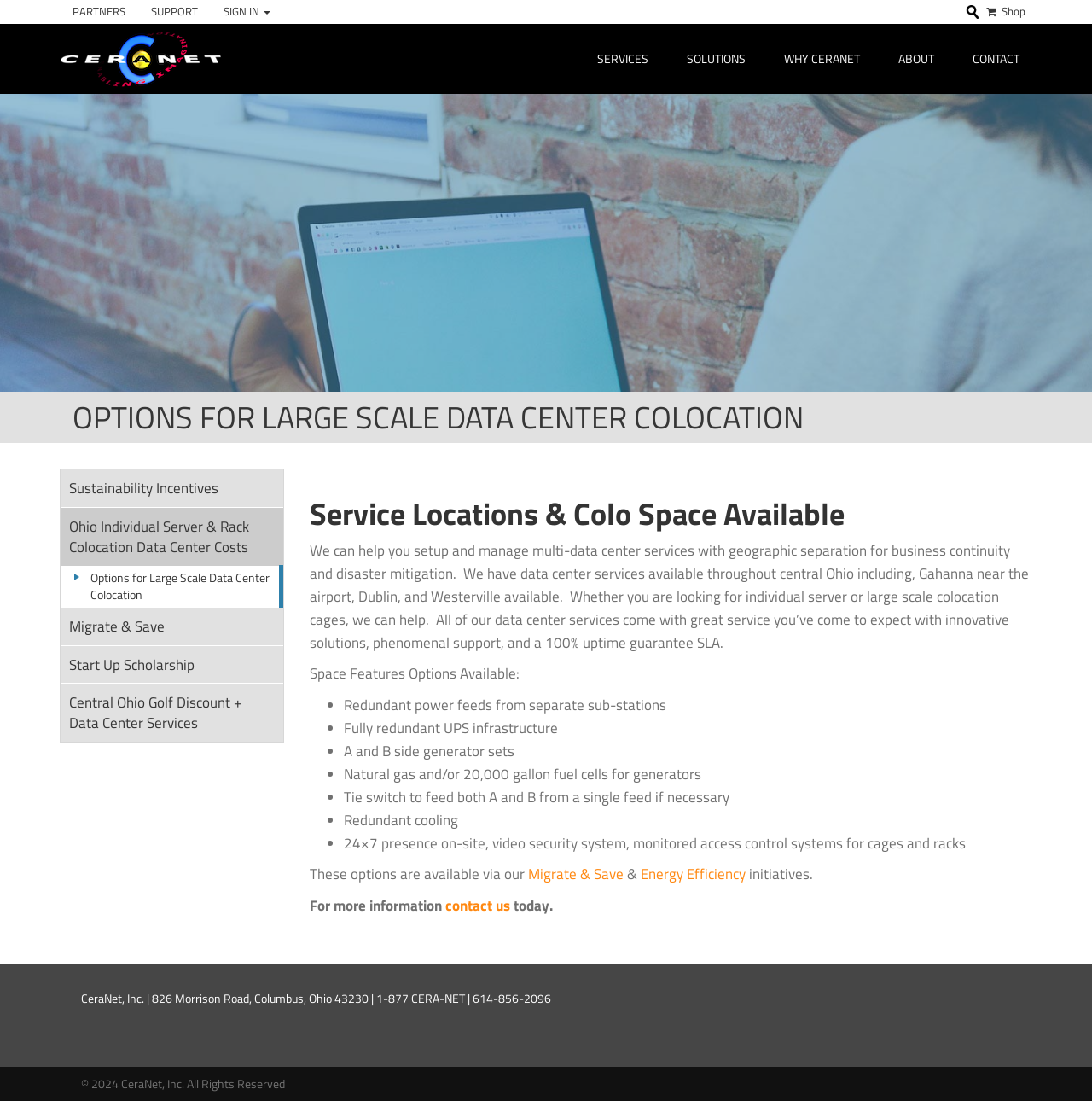Determine the bounding box coordinates of the section to be clicked to follow the instruction: "Search for something". The coordinates should be given as four float numbers between 0 and 1, formatted as [left, top, right, bottom].

[0.728, 0.0, 0.884, 0.021]